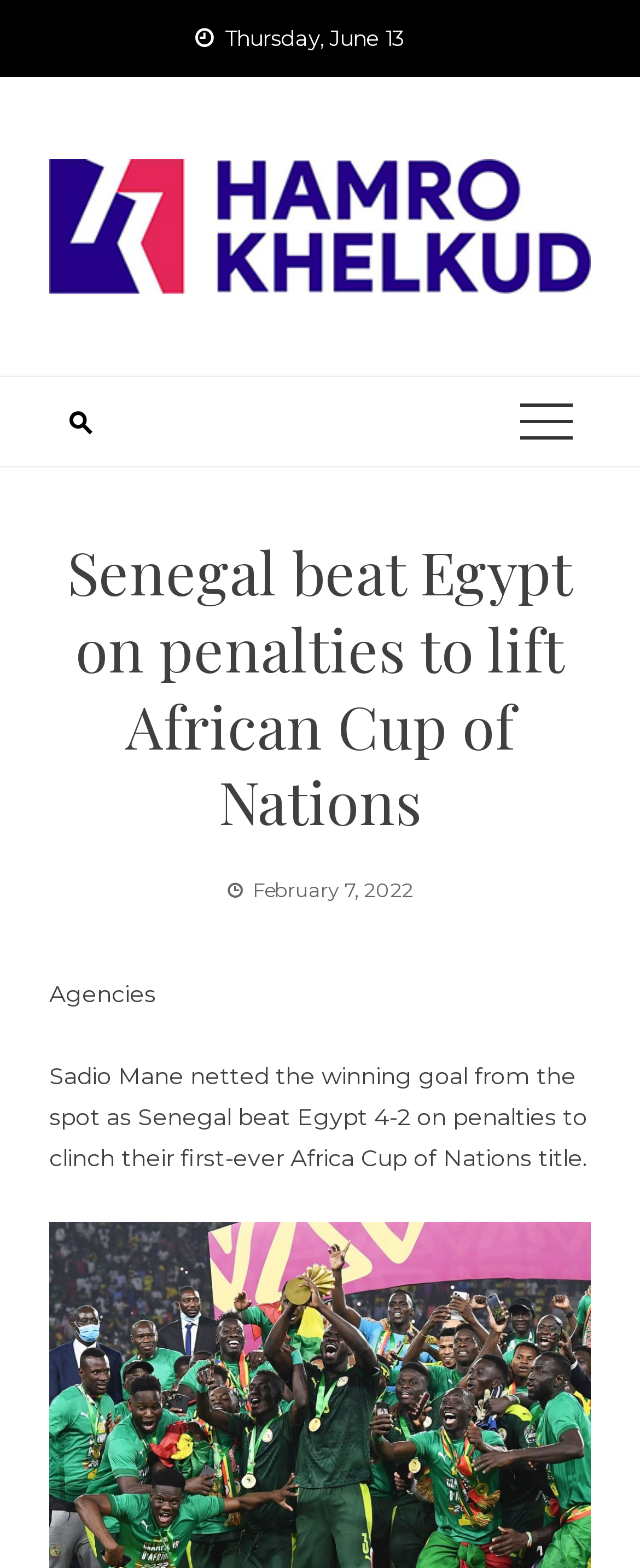Reply to the question below using a single word or brief phrase:
What is the date of the article?

February 7, 2022